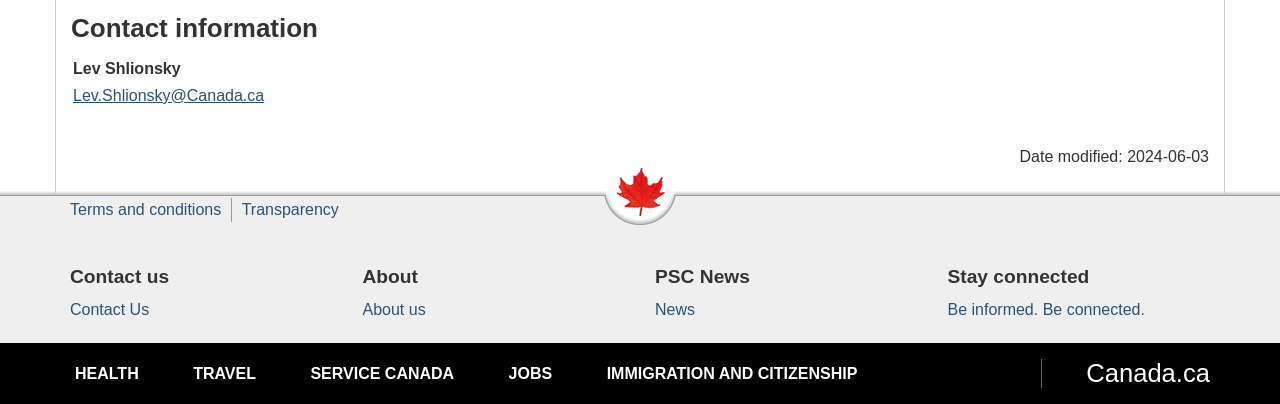Determine the bounding box coordinates of the region I should click to achieve the following instruction: "Send an email to Lev Shlionsky". Ensure the bounding box coordinates are four float numbers between 0 and 1, i.e., [left, top, right, bottom].

[0.057, 0.214, 0.206, 0.256]